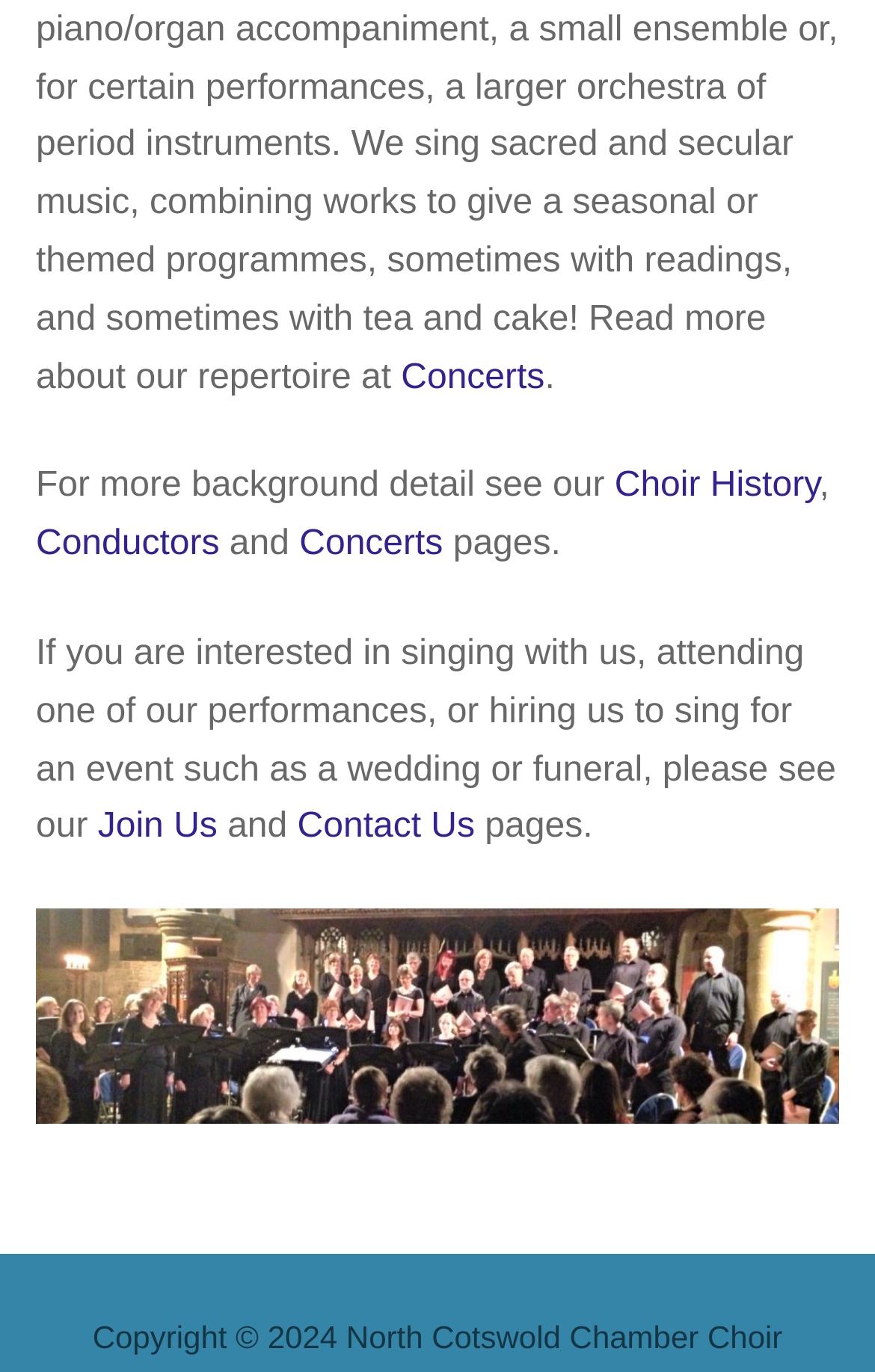Identify the bounding box coordinates for the UI element described by the following text: "Choir History". Provide the coordinates as four float numbers between 0 and 1, in the format [left, top, right, bottom].

[0.691, 0.341, 0.936, 0.369]